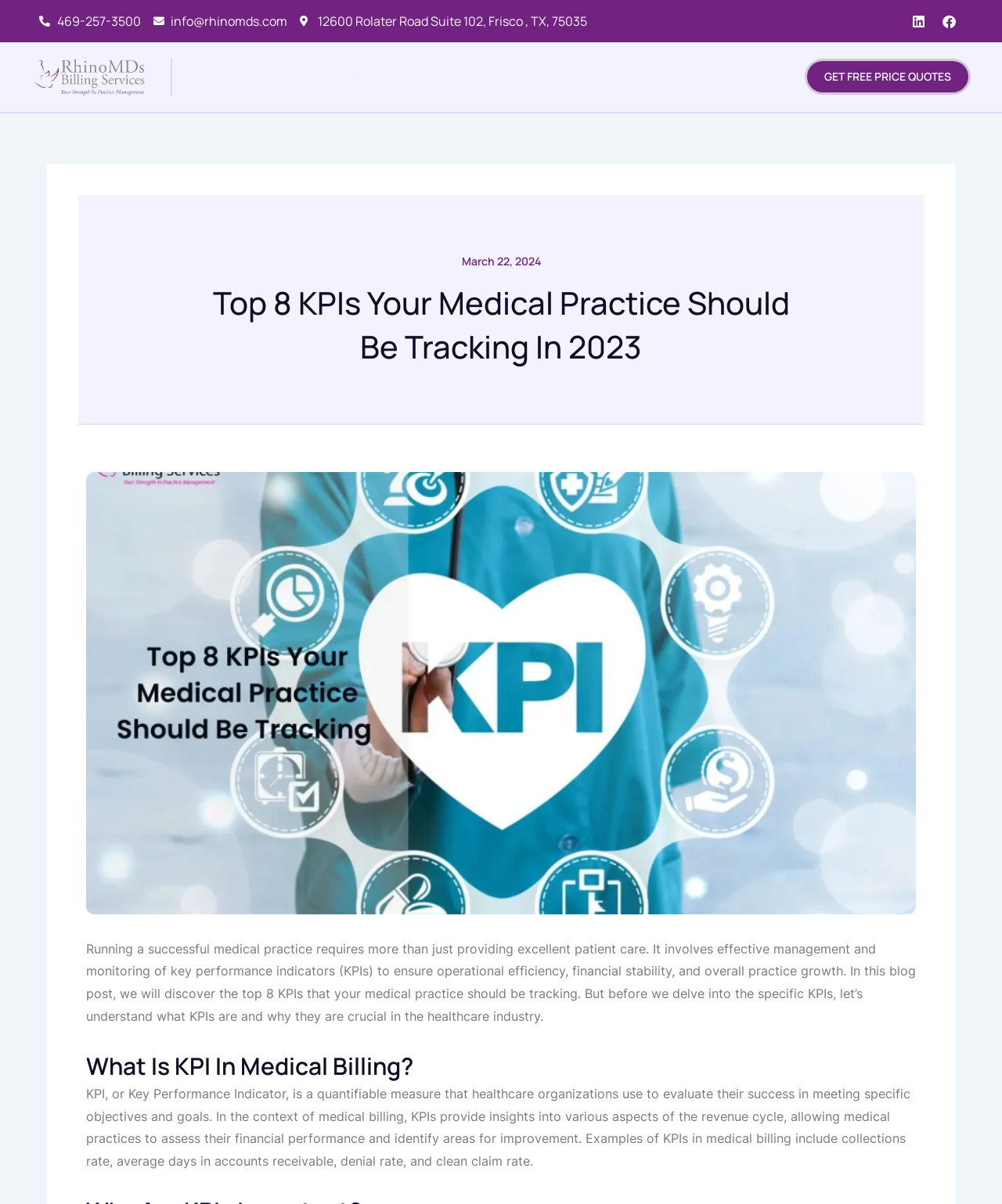What is the topic of the blog post?
Answer with a single word or short phrase according to what you see in the image.

Top 8 KPIs for Medical Practice